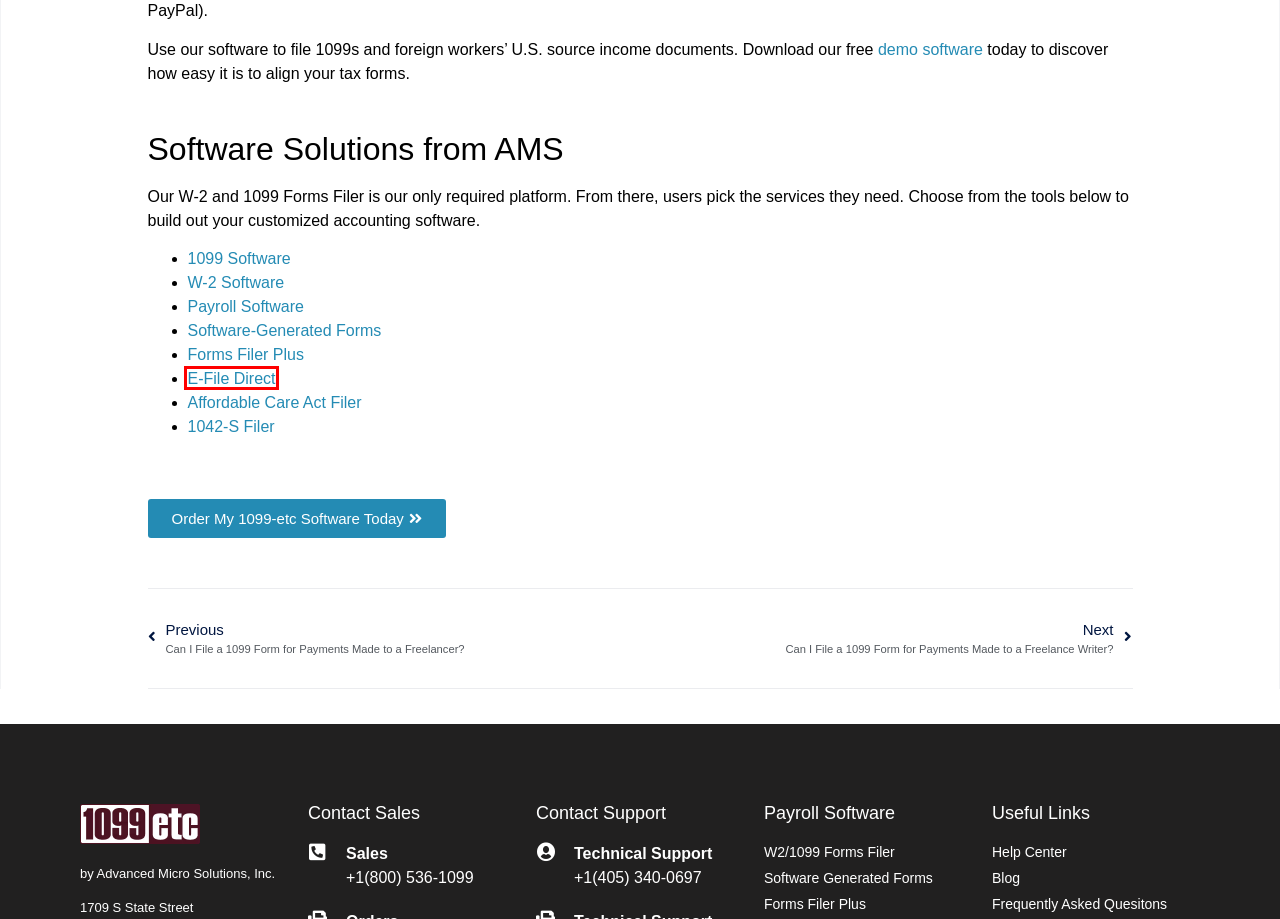A screenshot of a webpage is given, marked with a red bounding box around a UI element. Please select the most appropriate webpage description that fits the new page after clicking the highlighted element. Here are the candidates:
A. Demo - Welcome to 1099-etc. Your all inclusive payroll suite!
B. Frequently Asked Payroll Software Questions - Welcome to 1099-etc. Your all inclusive payroll suite!
C. E-File - Welcome to 1099-etc. Your all inclusive payroll suite!
D. Can I File a 1099 Form for Payments Made to a Freelance Writer?
E. AMS Payroll - Welcome to 1099-etc. Your all inclusive payroll suite!
F. Affordable Care Act Filer - Welcome to 1099-etc. Your all inclusive payroll suite!
G. W-2 / 1099 Forms Filer - Welcome to 1099-etc. Your all inclusive payroll suite!
H. Can I File a 1099 Form for Payments Made to a Freelancer?

C